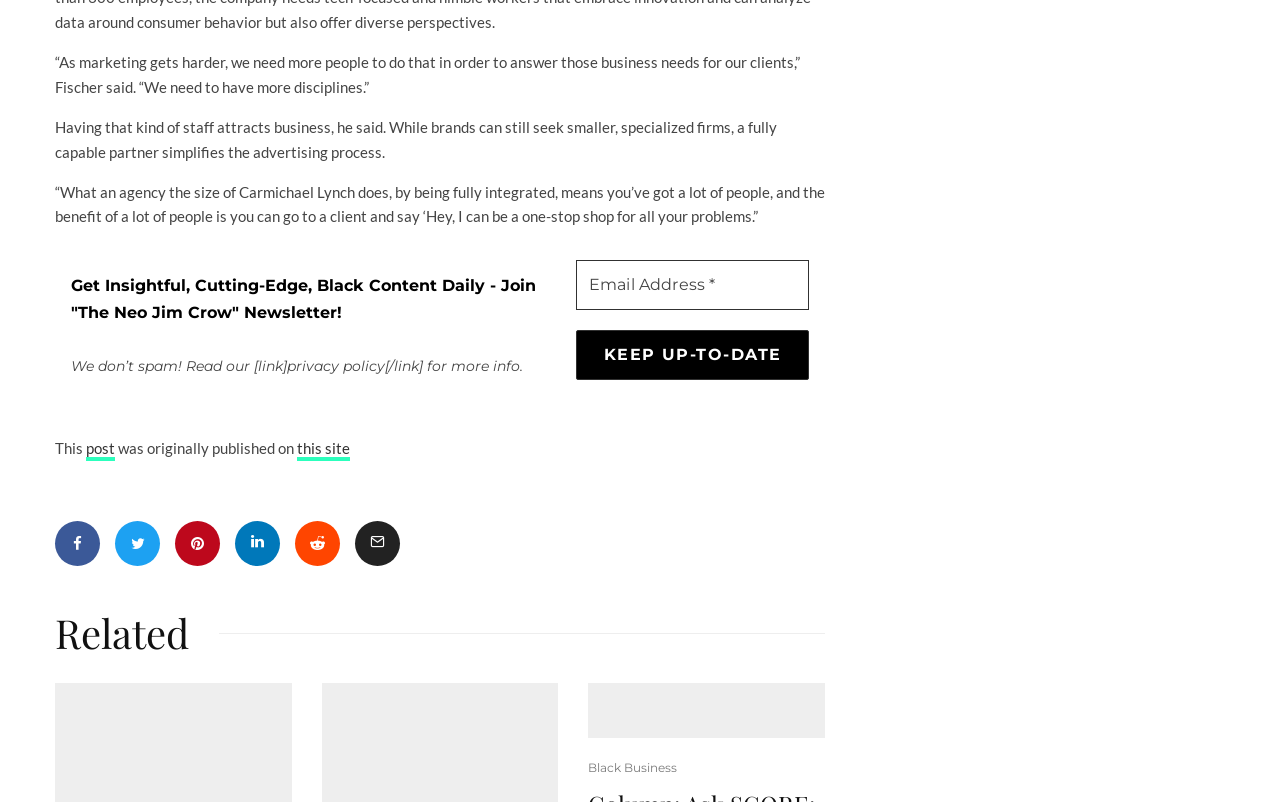Please identify the bounding box coordinates of the element's region that needs to be clicked to fulfill the following instruction: "View related content". The bounding box coordinates should consist of four float numbers between 0 and 1, i.e., [left, top, right, bottom].

[0.46, 0.852, 0.645, 0.92]